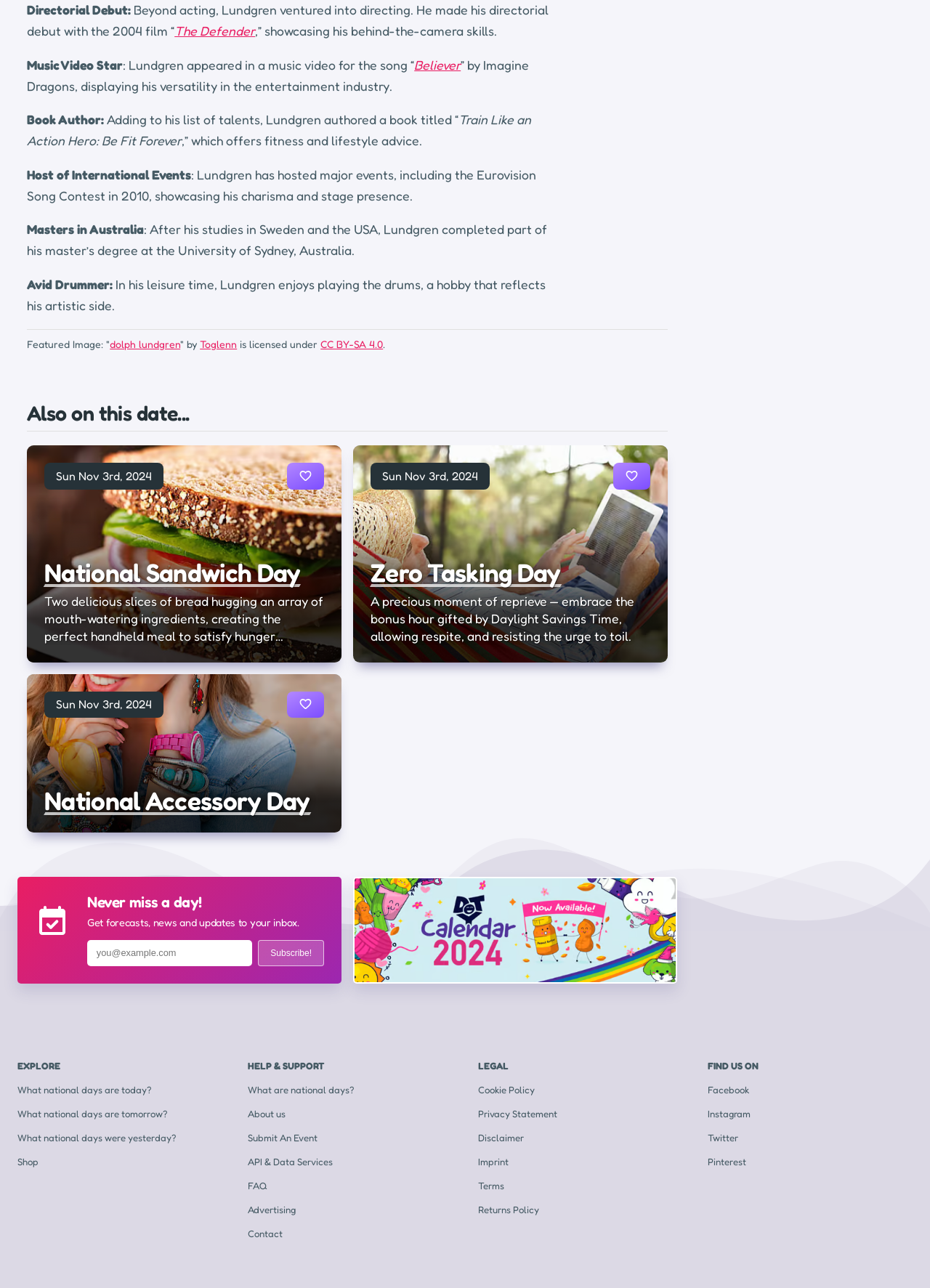What is the purpose of the 'Subscribe!' button?
Please respond to the question with a detailed and thorough explanation.

The webpage suggests that the 'Subscribe!' button is used to get forecasts, news, and updates to one's inbox, allowing users to stay informed and up-to-date.